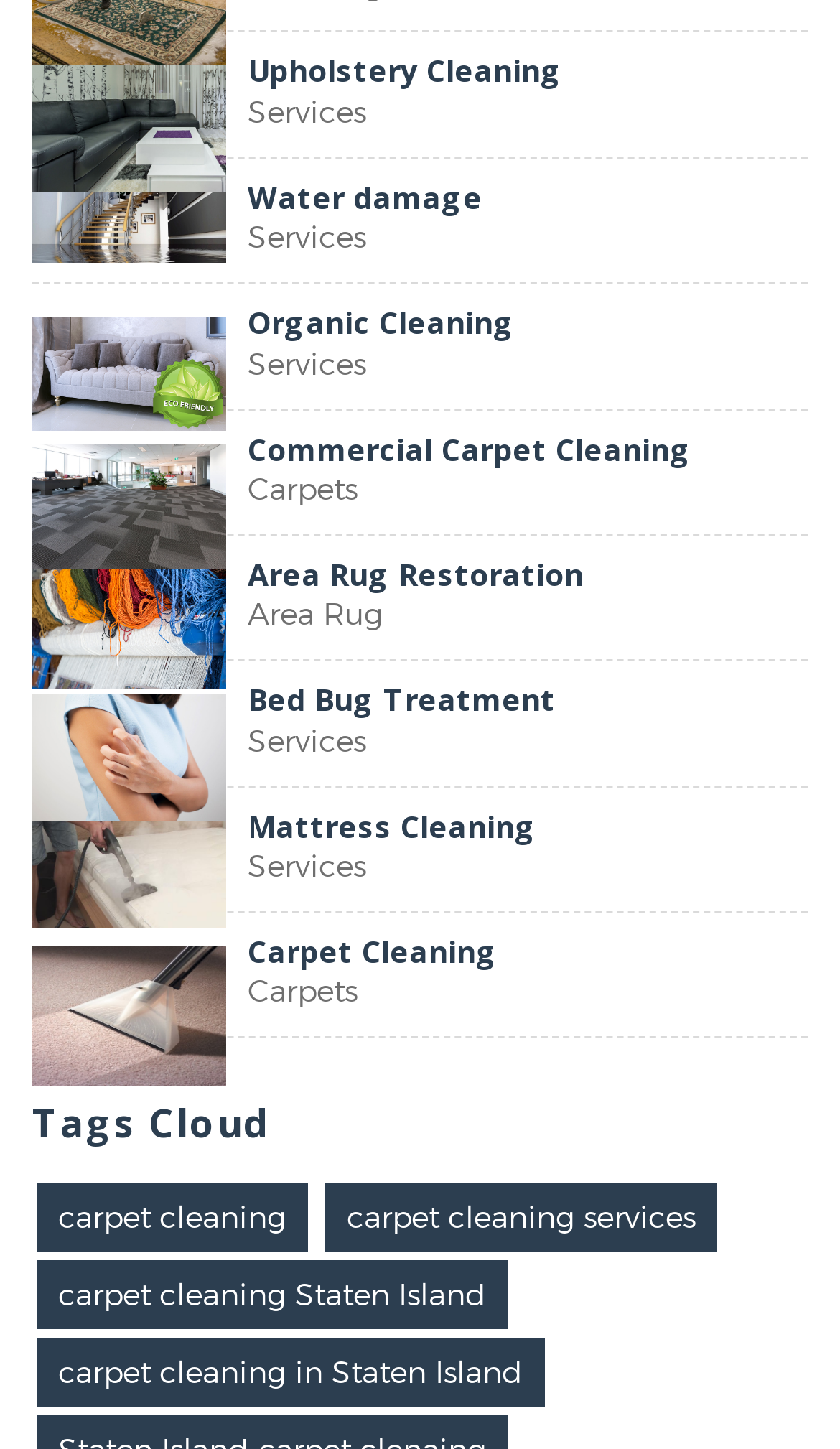Locate the bounding box coordinates of the element I should click to achieve the following instruction: "Check out Bed Bug Treatment".

[0.295, 0.472, 0.962, 0.495]